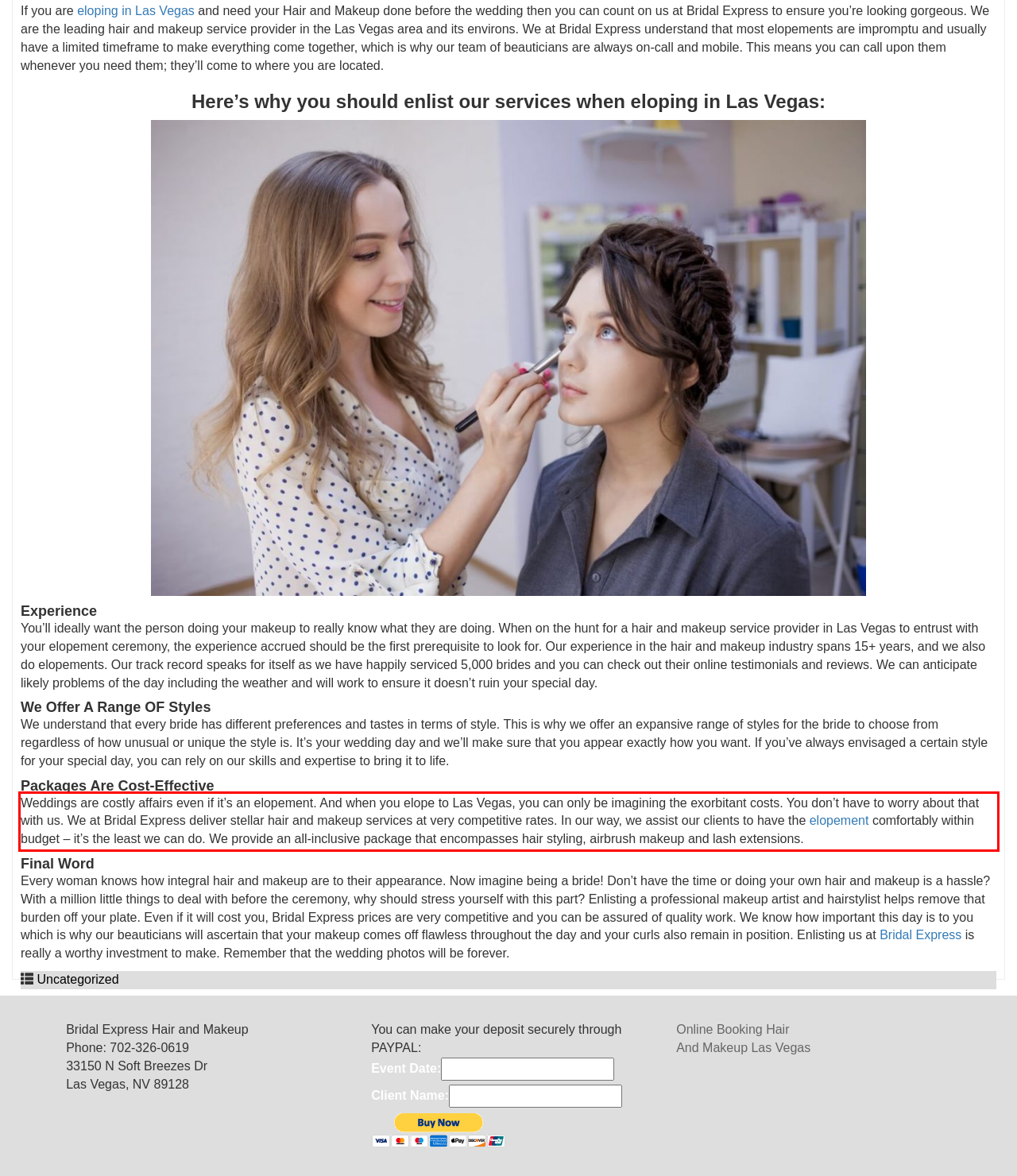With the given screenshot of a webpage, locate the red rectangle bounding box and extract the text content using OCR.

Weddings are costly affairs even if it’s an elopement. And when you elope to Las Vegas, you can only be imagining the exorbitant costs. You don’t have to worry about that with us. We at Bridal Express deliver stellar hair and makeup services at very competitive rates. In our way, we assist our clients to have the elopement comfortably within budget – it’s the least we can do. We provide an all-inclusive package that encompasses hair styling, airbrush makeup and lash extensions.